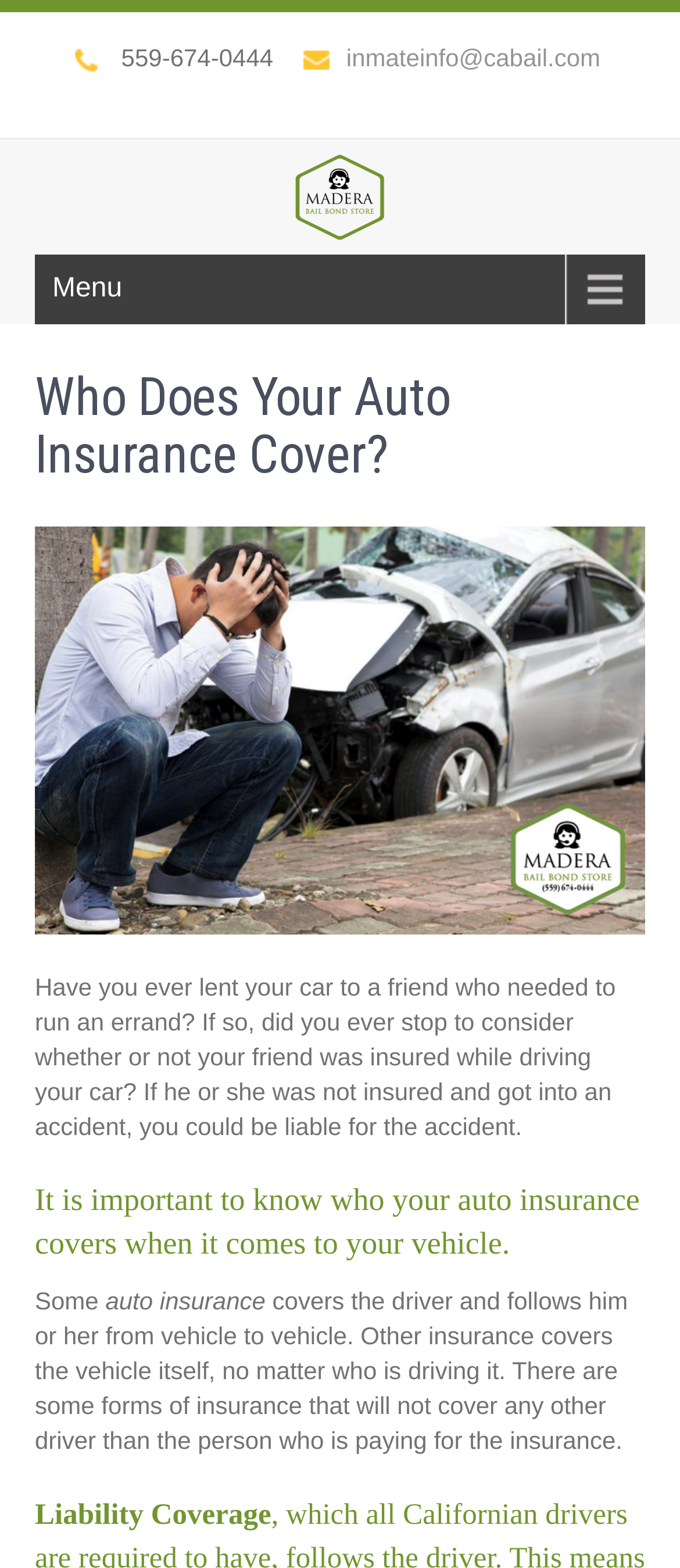Use one word or a short phrase to answer the question provided: 
What is the phone number on the webpage?

559-674-0444